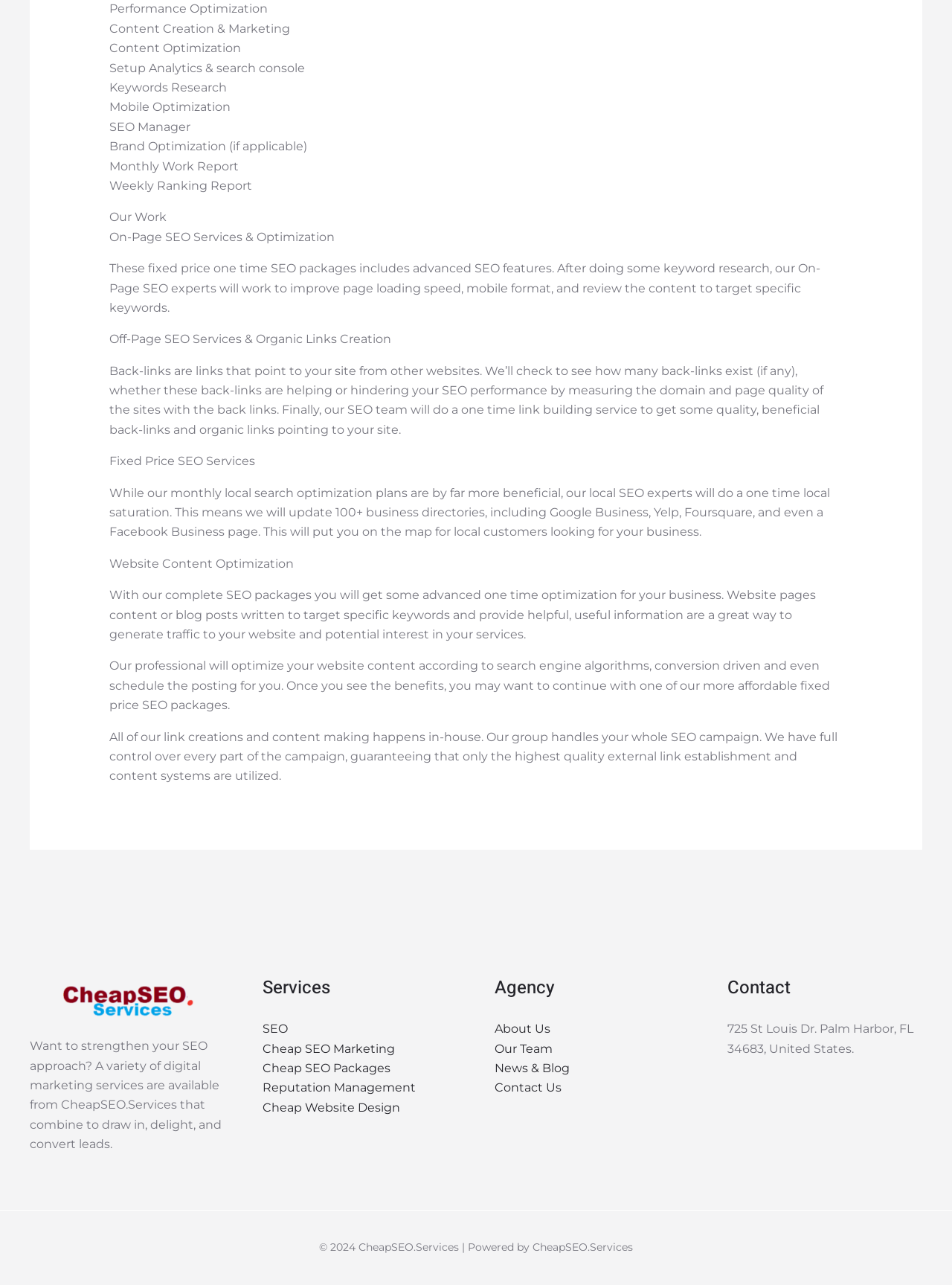Locate the bounding box coordinates of the segment that needs to be clicked to meet this instruction: "Click on the 'Contact Us' link".

[0.52, 0.841, 0.59, 0.852]